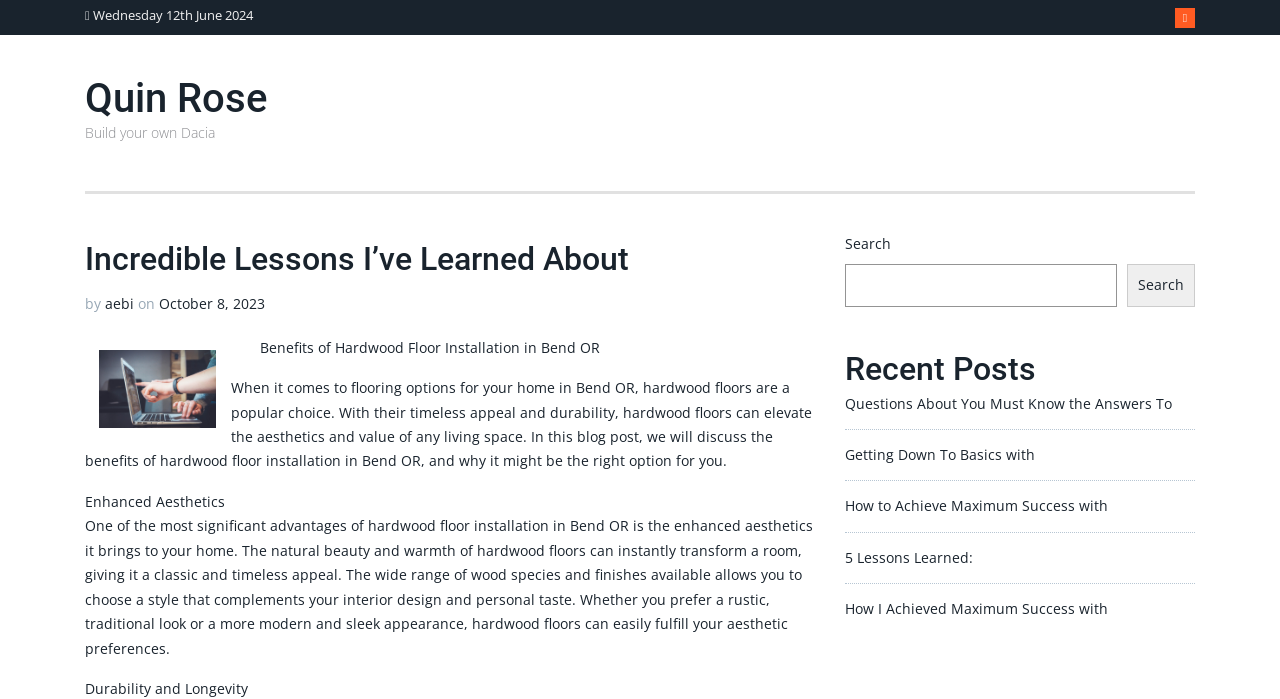Determine the bounding box coordinates of the clickable region to execute the instruction: "Click on the link to learn about lessons". The coordinates should be four float numbers between 0 and 1, denoted as [left, top, right, bottom].

[0.66, 0.564, 0.916, 0.591]